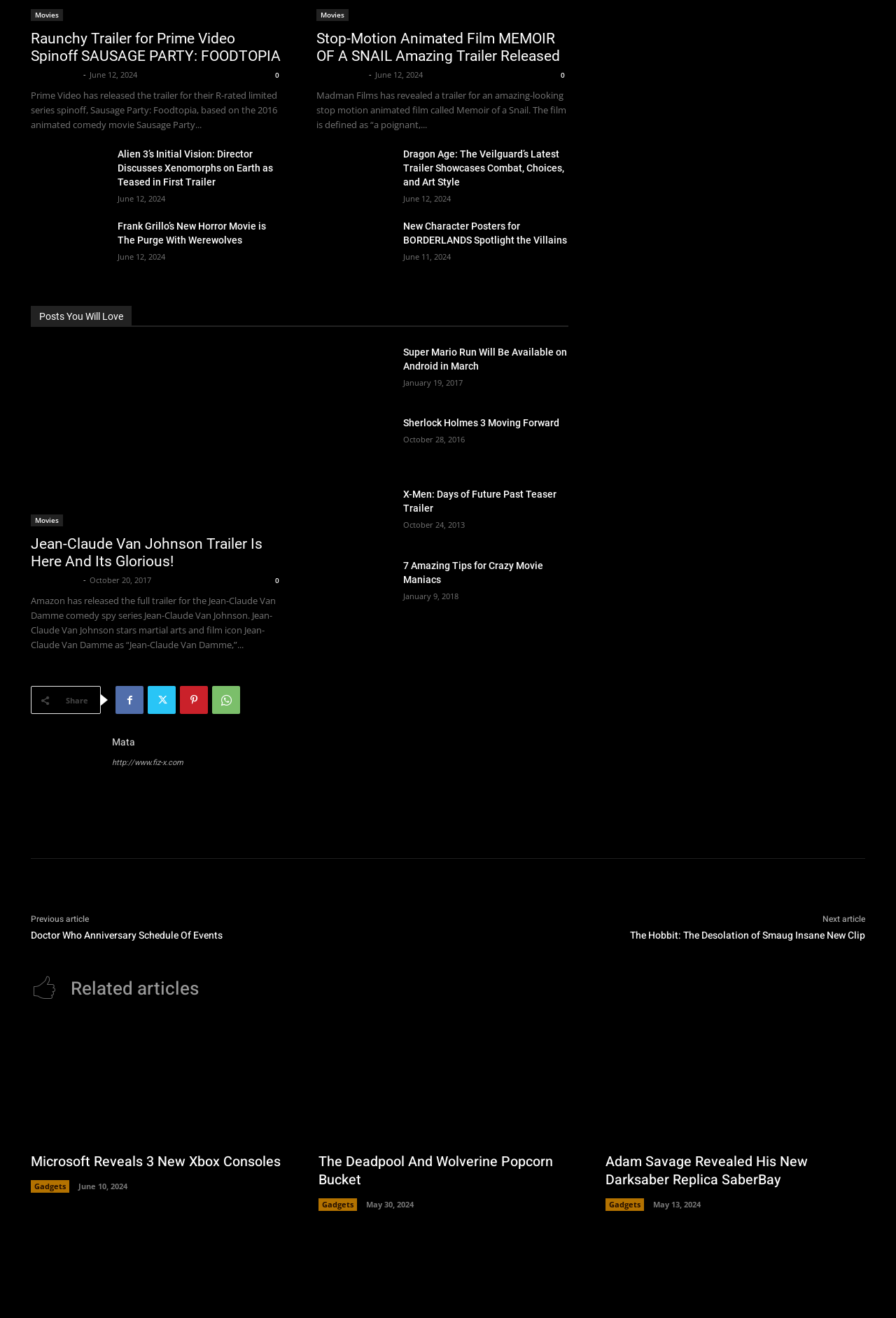Please locate the clickable area by providing the bounding box coordinates to follow this instruction: "Read the article 'Raunchy Trailer for Prime Video Spinoff SAUSAGE PARTY: FOODTOPIA'".

[0.034, 0.023, 0.316, 0.049]